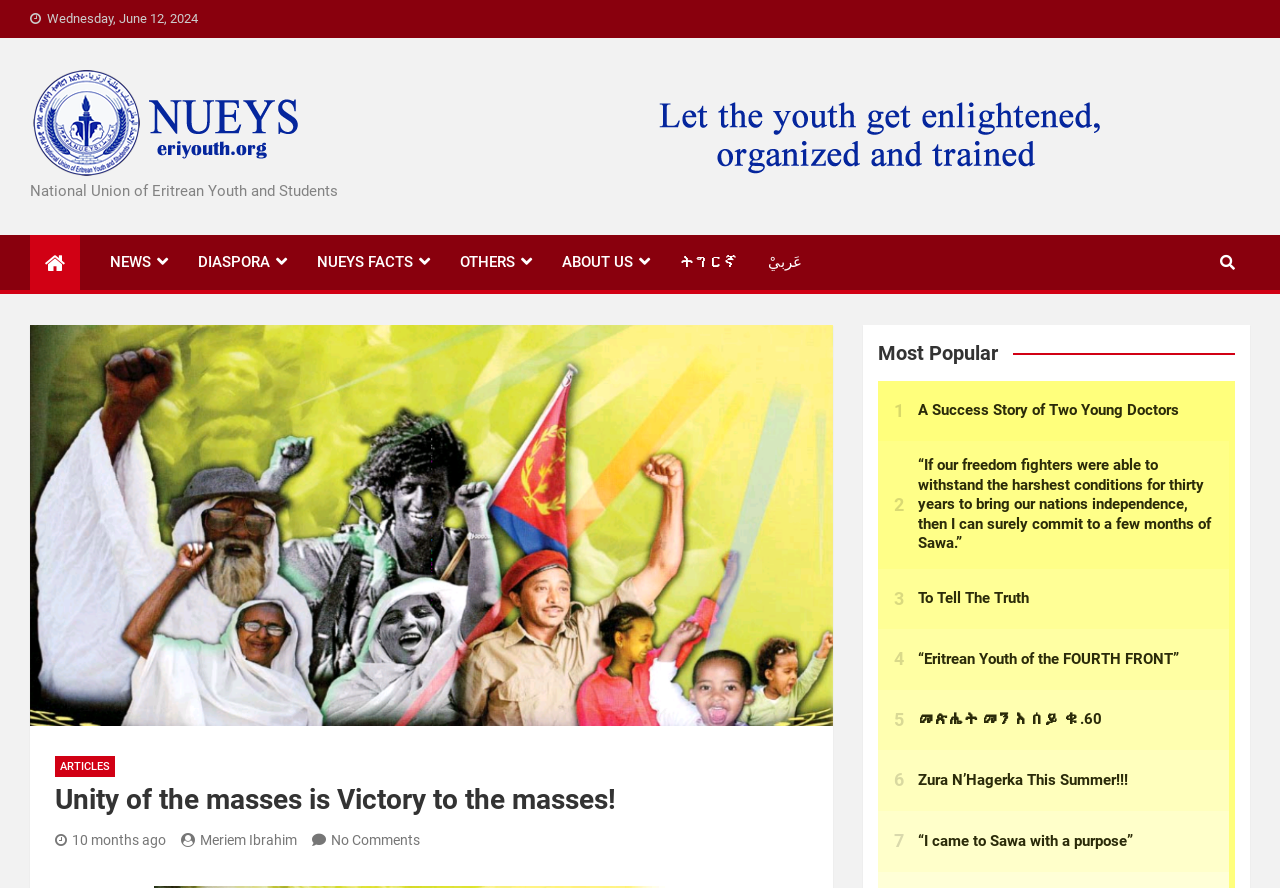Find and specify the bounding box coordinates that correspond to the clickable region for the instruction: "Click on the 'Shop' link".

None